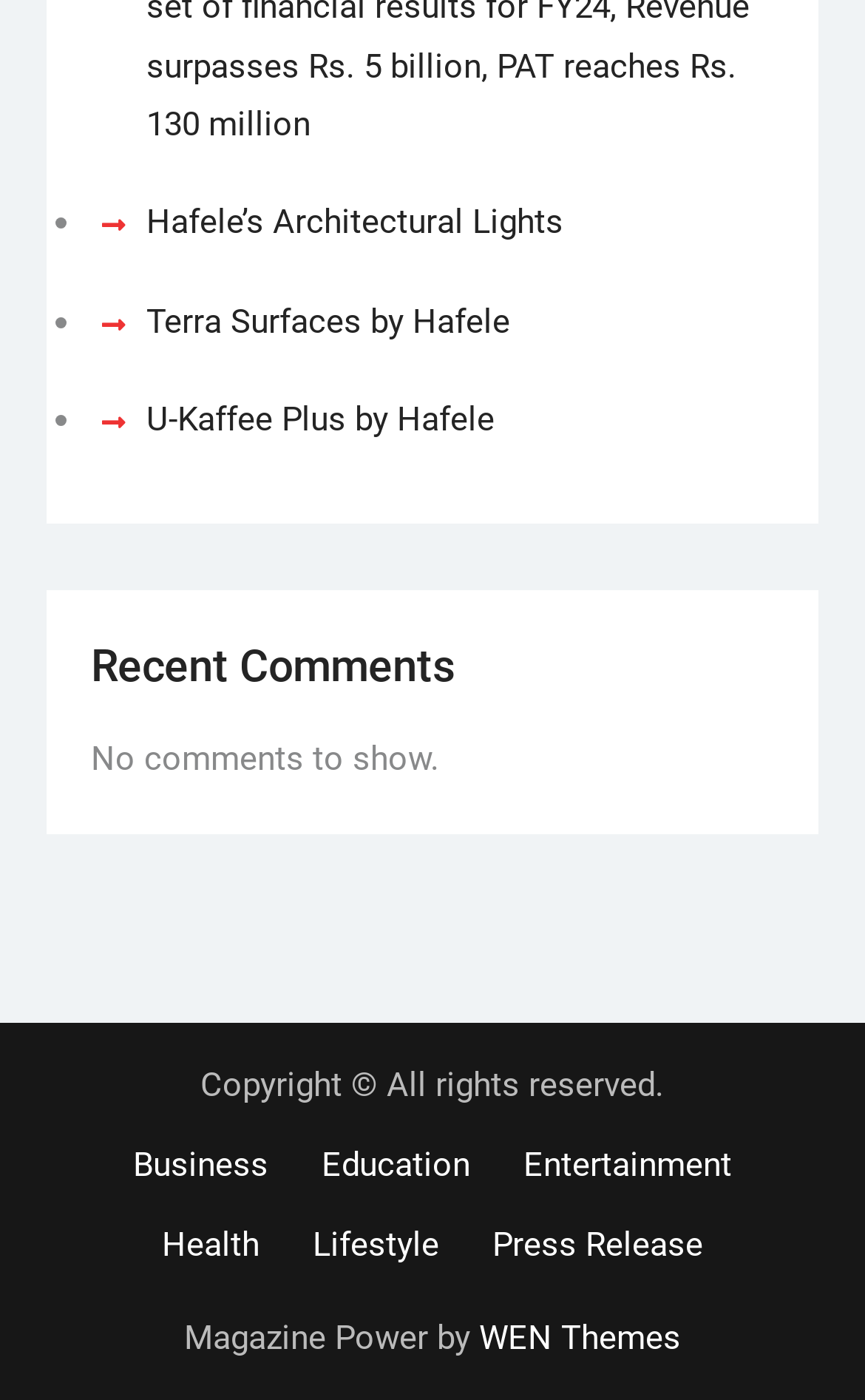Provide the bounding box coordinates of the section that needs to be clicked to accomplish the following instruction: "Visit WEN Themes."

[0.554, 0.941, 0.787, 0.969]